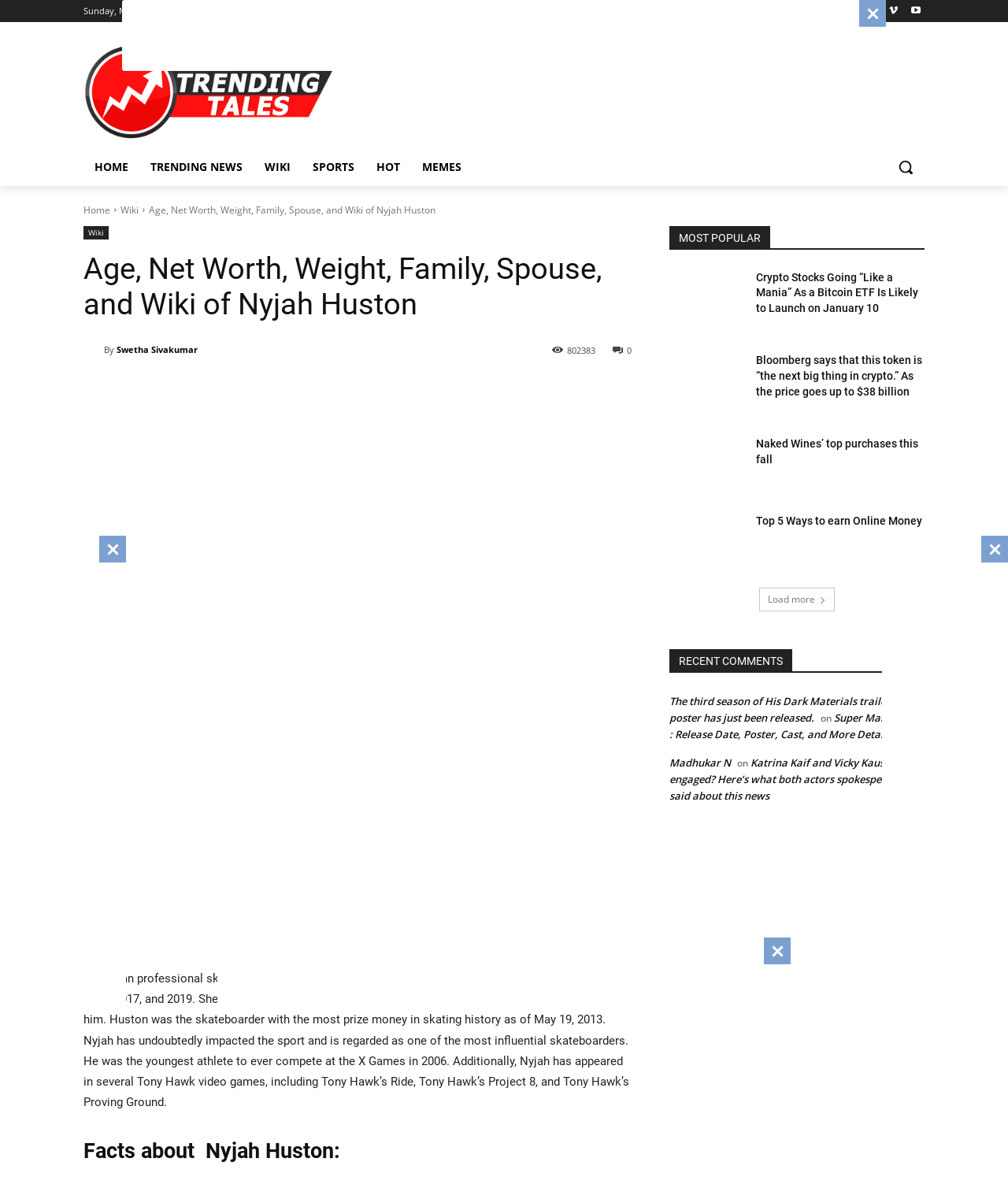Find the UI element described as: "aria-label="Next"" and predict its bounding box coordinates. Ensure the coordinates are four float numbers between 0 and 1, [left, top, right, bottom].

None